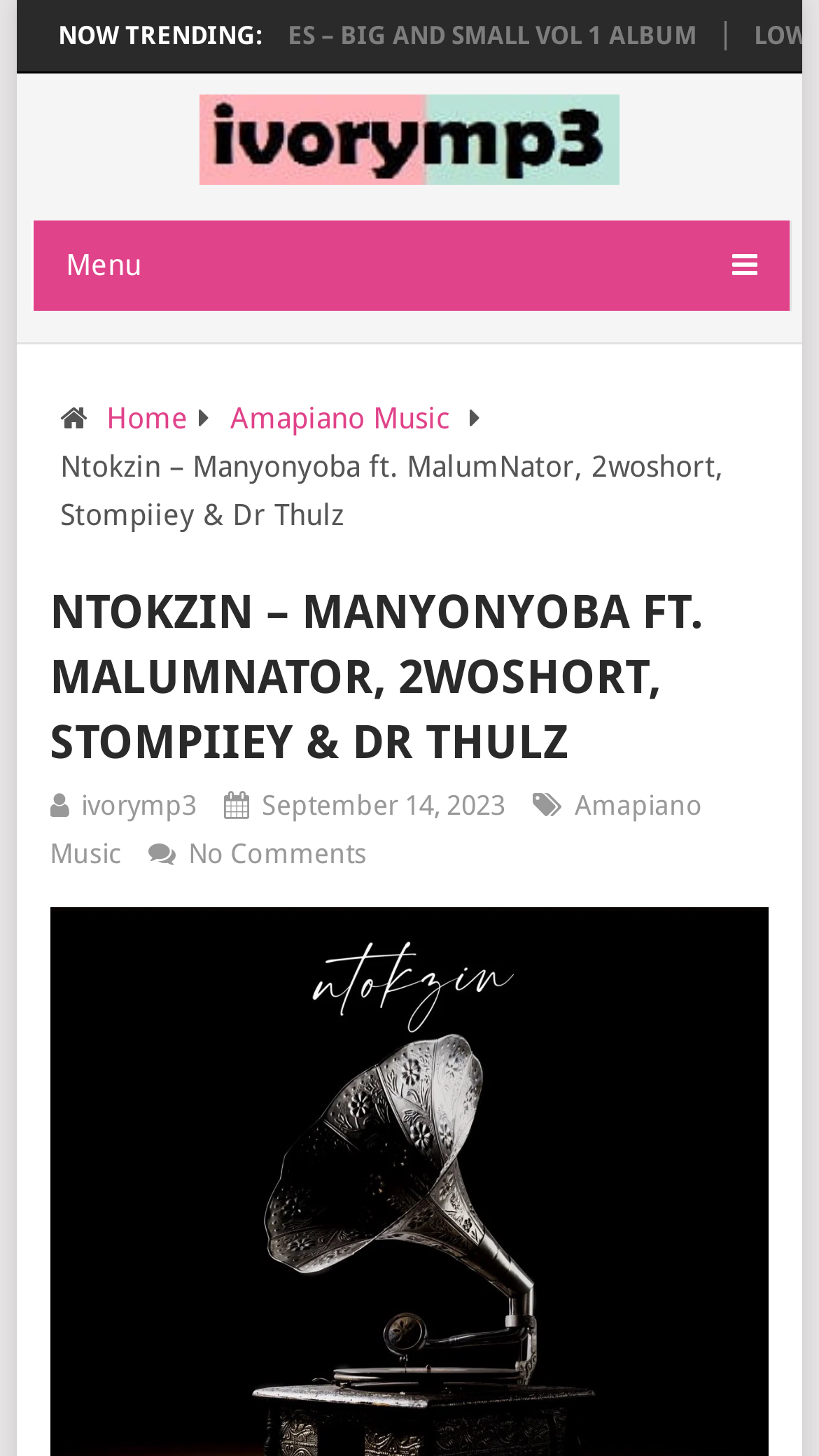How many comments does the song have?
Relying on the image, give a concise answer in one word or a brief phrase.

No Comments